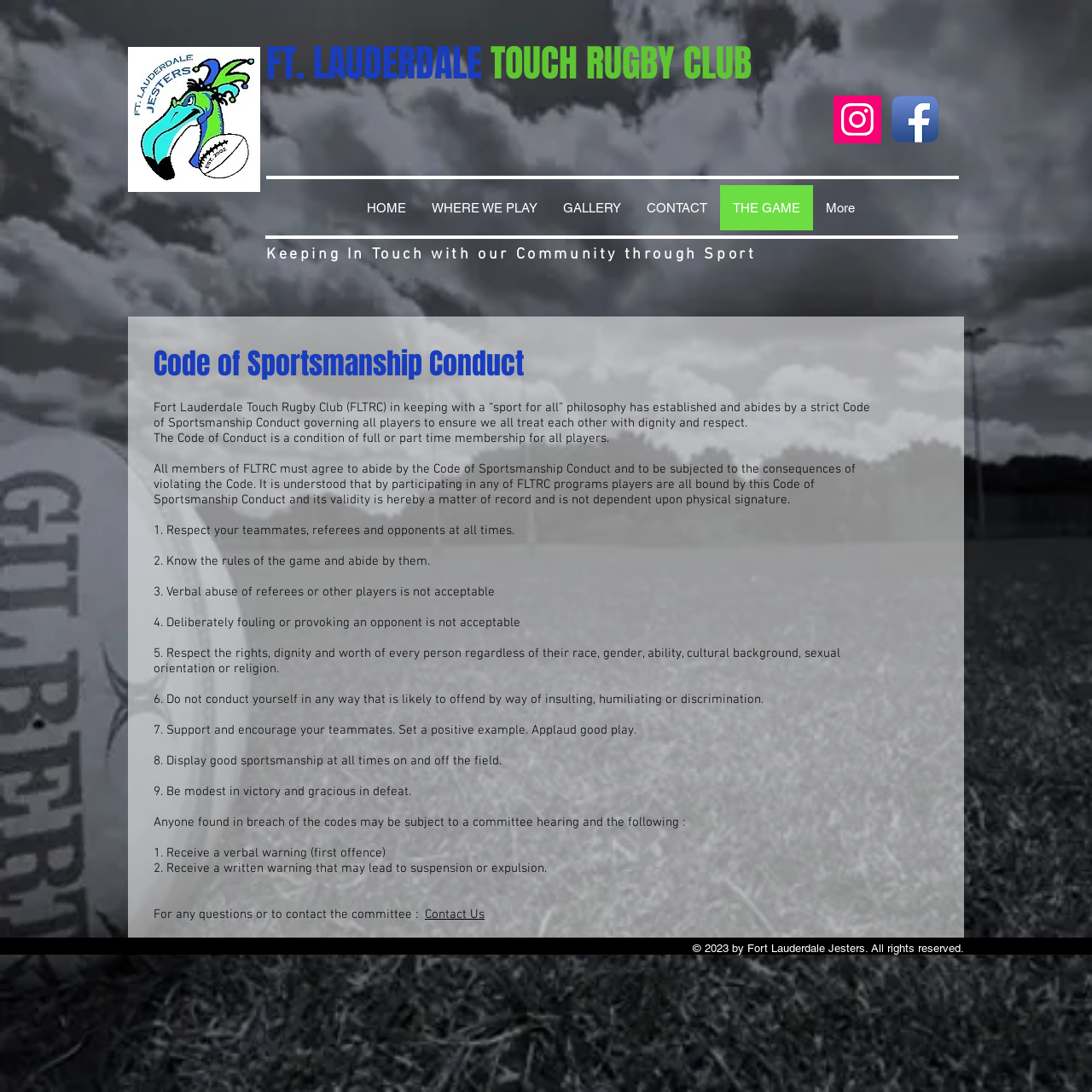Please identify the primary heading on the webpage and return its text.

FT. LAUDERDALE TOUCH RUGBY CLUB